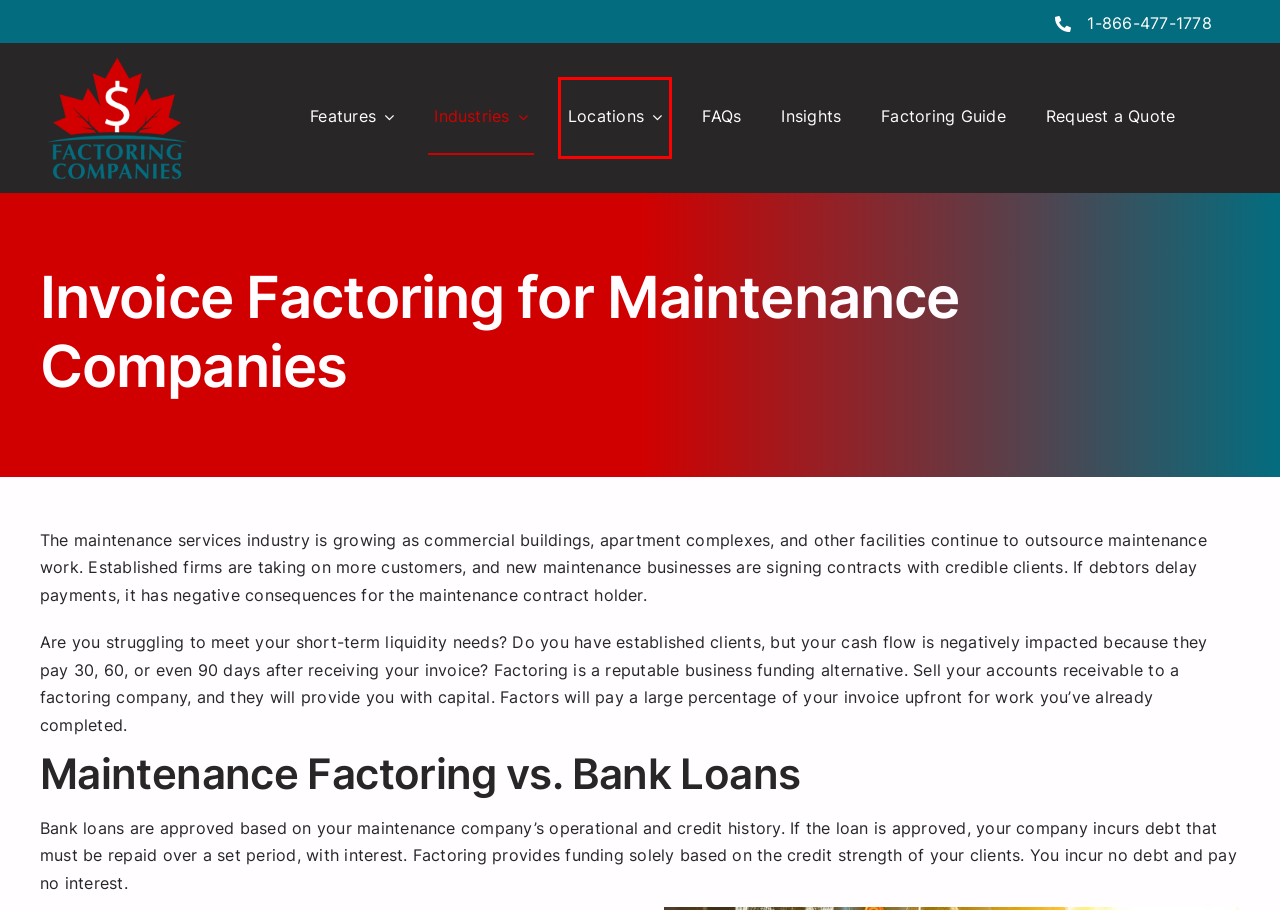Examine the screenshot of a webpage with a red bounding box around an element. Then, select the webpage description that best represents the new page after clicking the highlighted element. Here are the descriptions:
A. Invoice Preparation Services from a Factoring Company
B. Insights
C. Factoring Companies - Locations Across Canada
D. 24x7 Access from Factoring Companies: Features and Benefits
E. Fuel Discount Cards: Features and Benefits
F. Insurance Premium Financing: Features and Benefits
G. Notification and Non-Notification Factoring
H. Online Portal Service: Features and Benefits

C